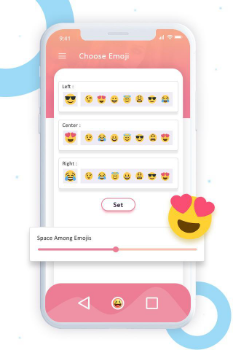Respond with a single word or phrase to the following question: What is the purpose of the 'Set' button?

Complete emoji selection